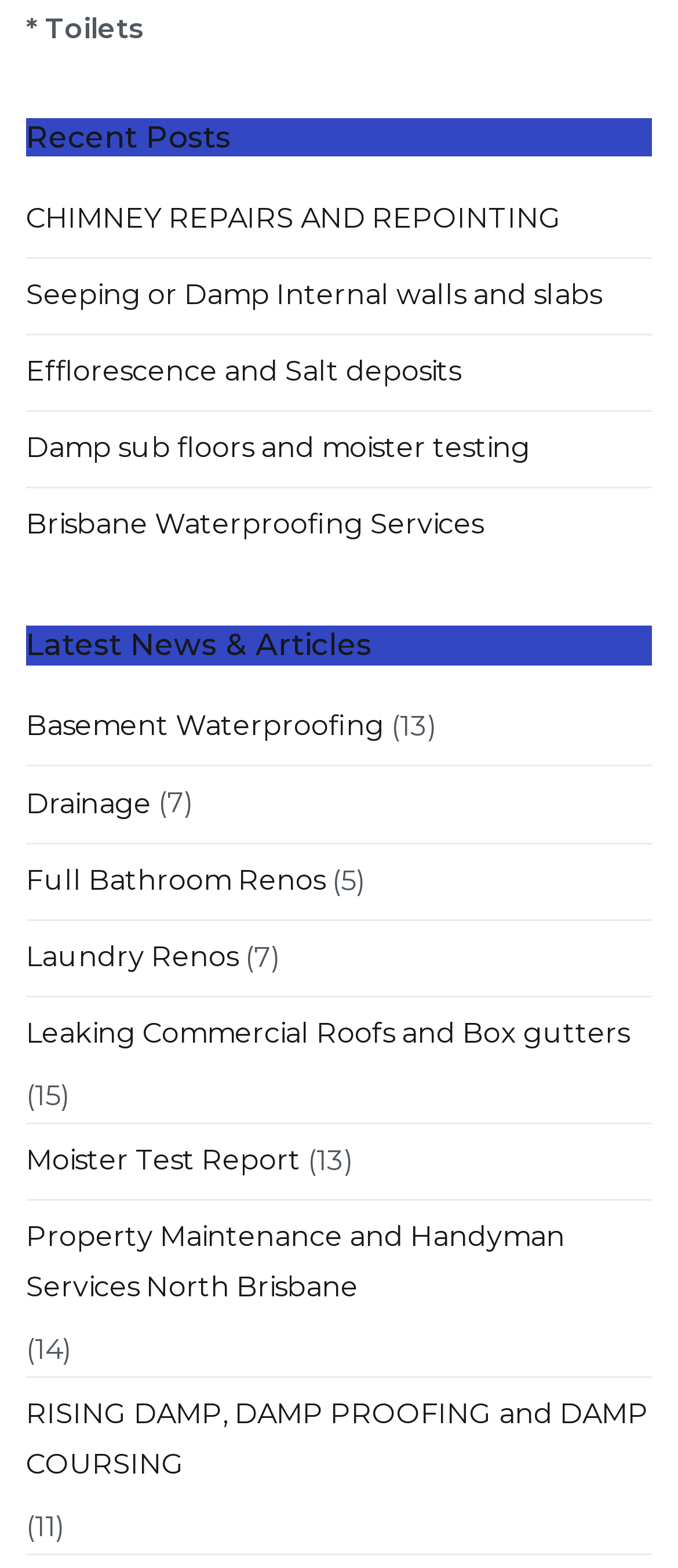Locate the bounding box coordinates of the clickable element to fulfill the following instruction: "View 'Brisbane Waterproofing Services'". Provide the coordinates as four float numbers between 0 and 1 in the format [left, top, right, bottom].

[0.038, 0.312, 0.713, 0.359]